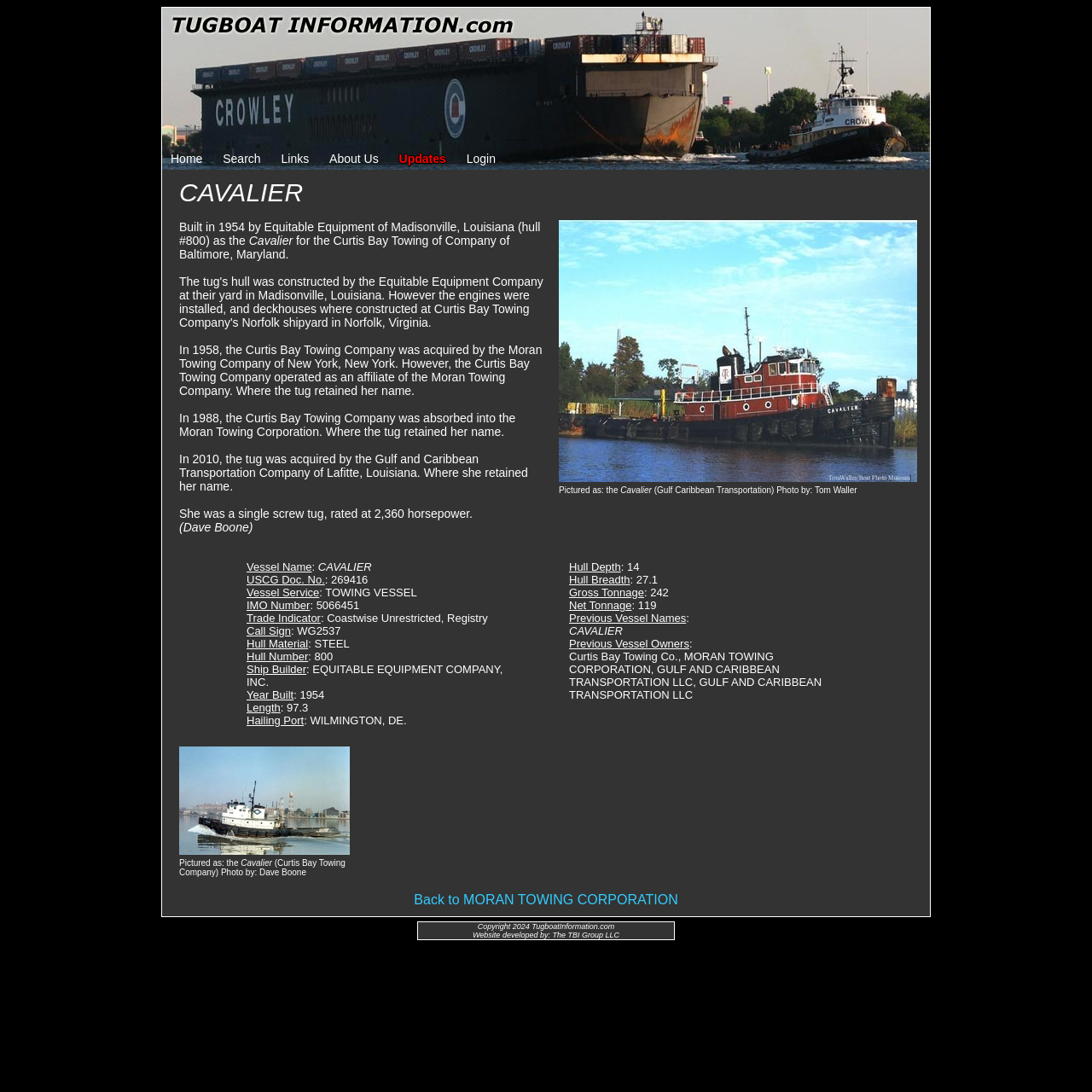What is the name of the tugboat?
Provide a detailed and extensive answer to the question.

The name of the tugboat can be found in the StaticText element with the text 'CAVALIER' which appears multiple times on the webpage, including in the title and in the vessel information section.